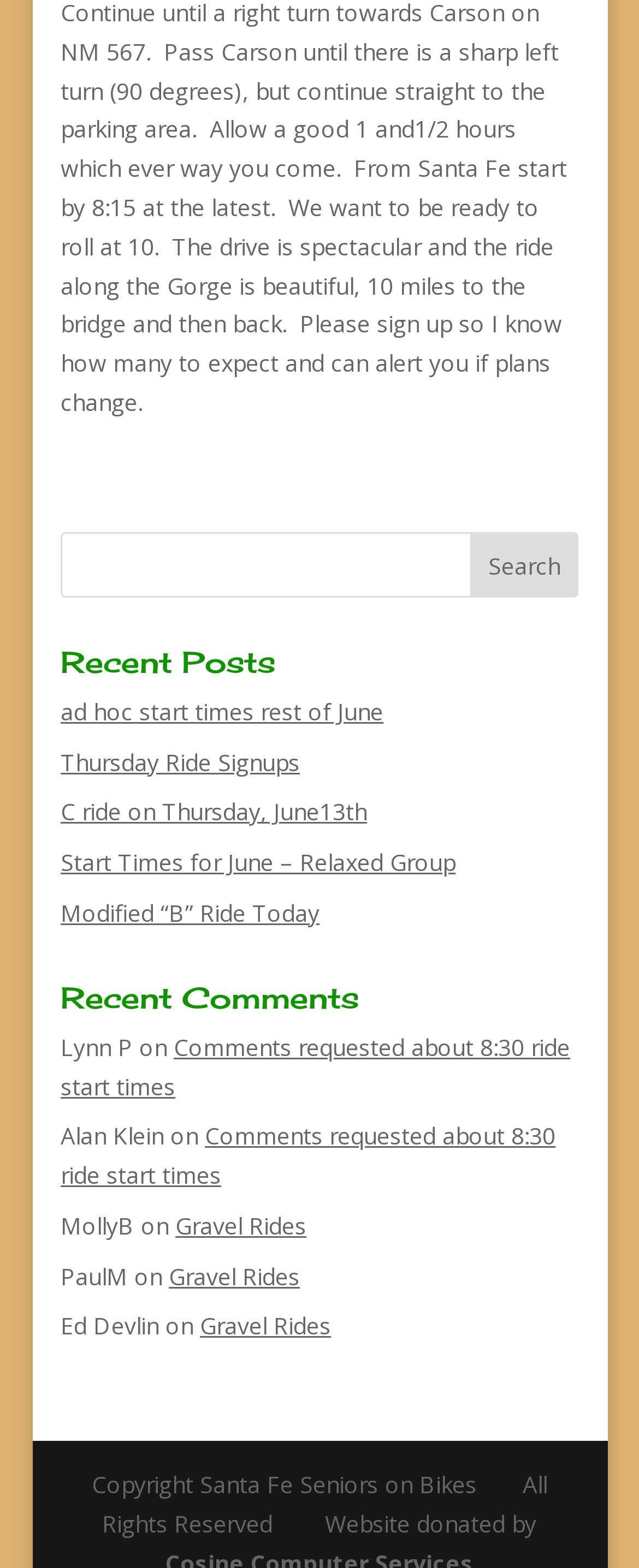Locate the bounding box coordinates of the element that should be clicked to execute the following instruction: "Read comments from Lynn P".

[0.095, 0.658, 0.208, 0.677]